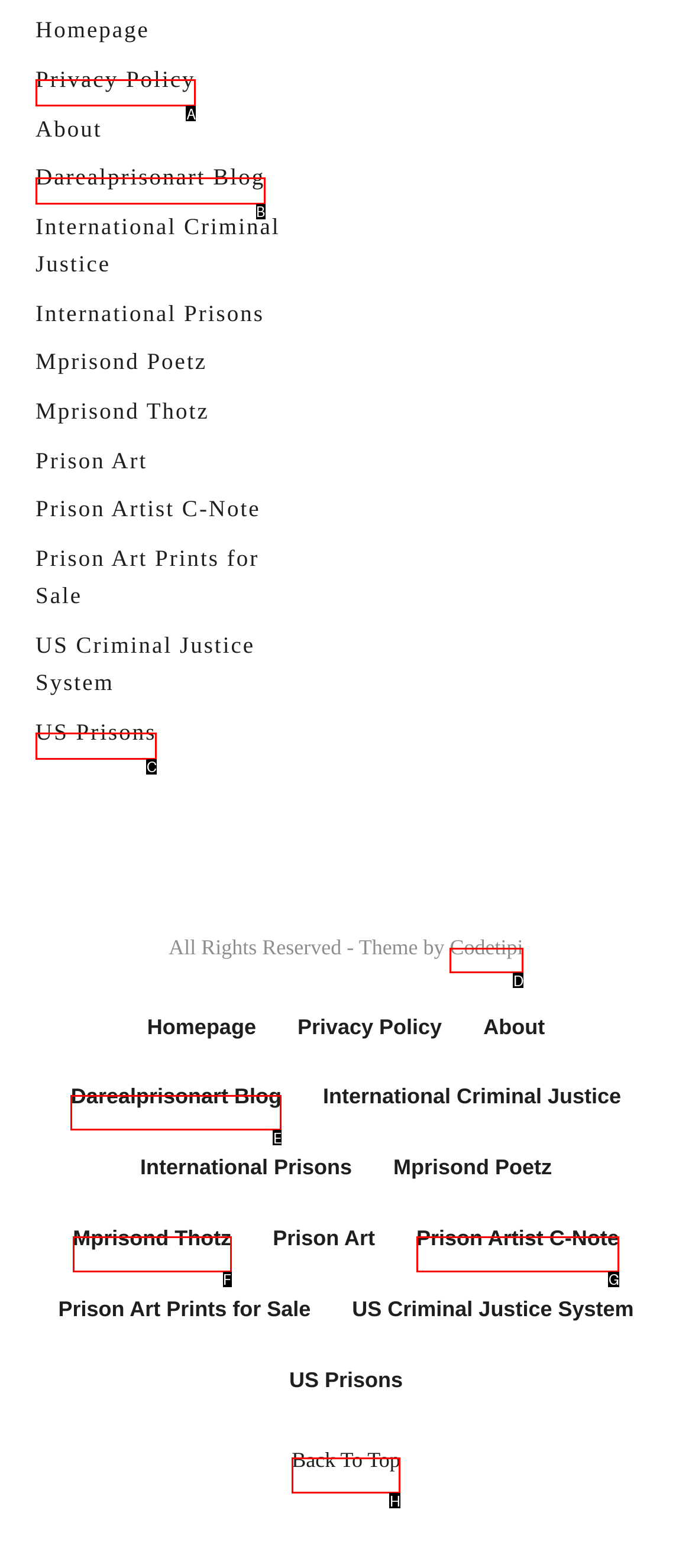Please determine which option aligns with the description: US Prisons. Respond with the option’s letter directly from the available choices.

C